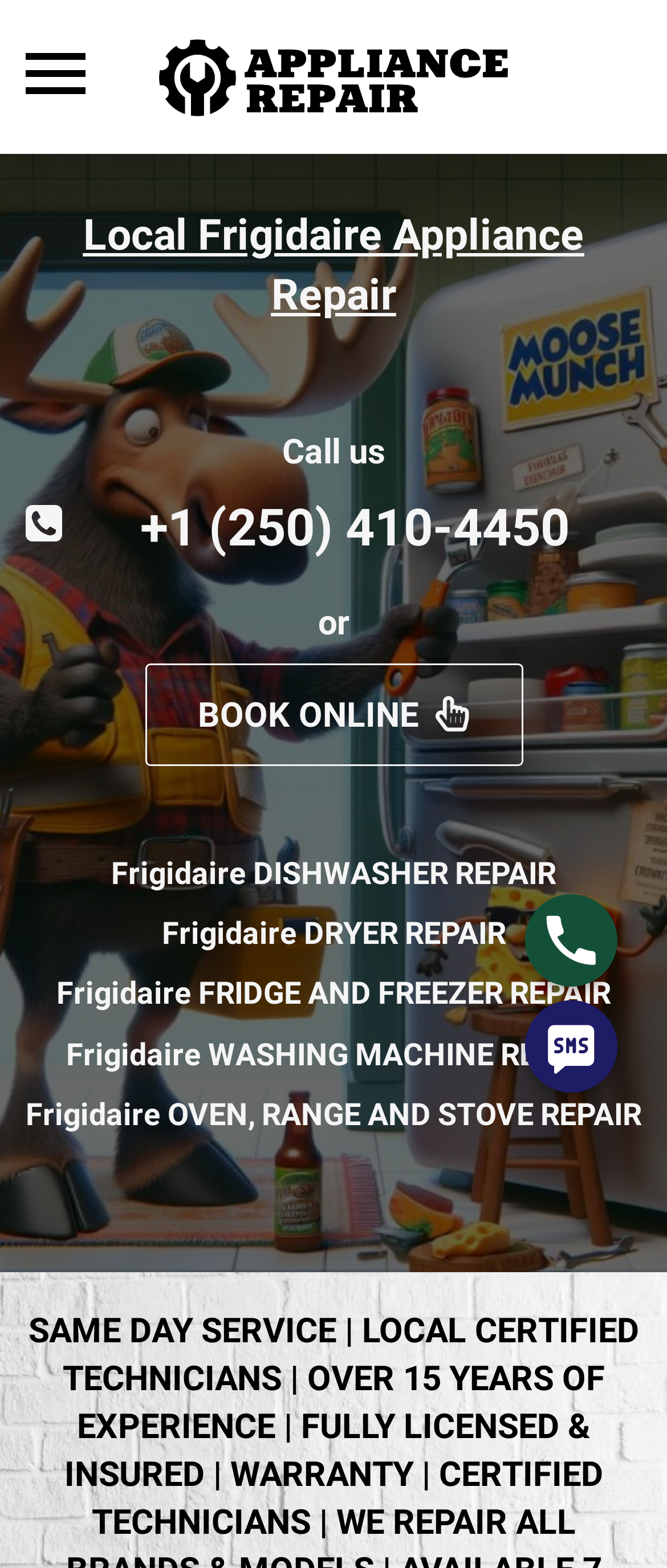Identify the bounding box coordinates for the region to click in order to carry out this instruction: "Click the toggle navigation button". Provide the coordinates using four float numbers between 0 and 1, formatted as [left, top, right, bottom].

[0.038, 0.035, 0.103, 0.063]